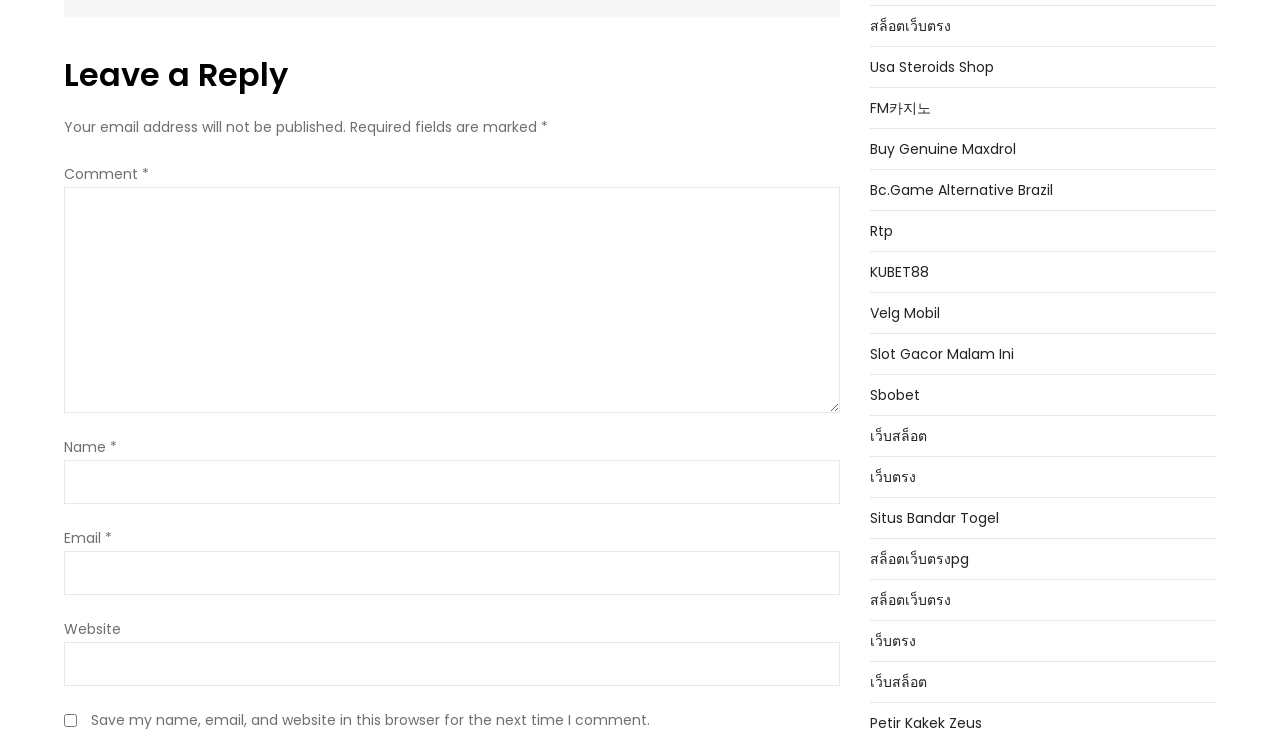Answer the question with a brief word or phrase:
What is the option to save user information for future comments?

Save my name, email, and website